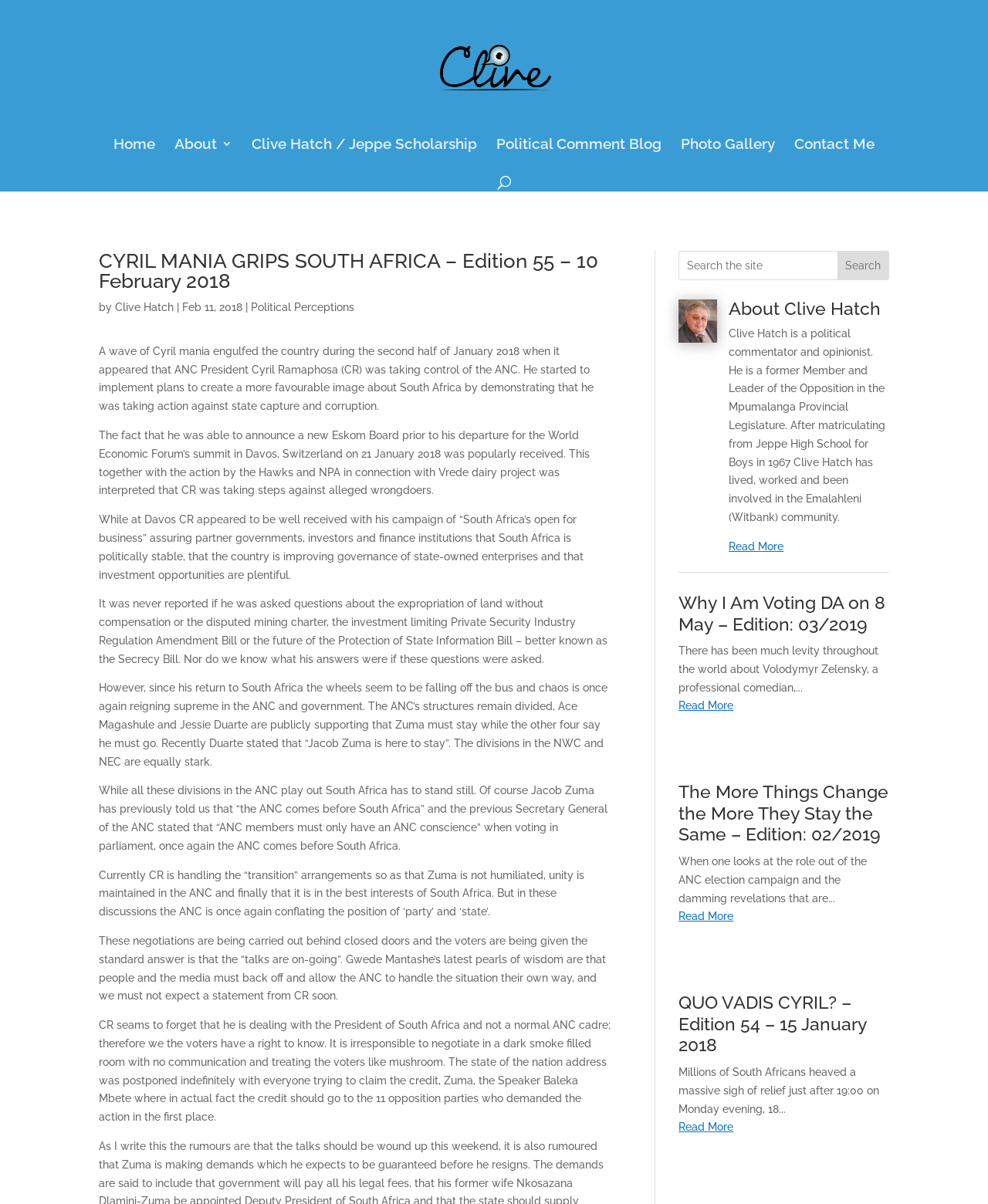Select the bounding box coordinates of the element I need to click to carry out the following instruction: "Search the site".

[0.688, 0.209, 0.899, 0.232]